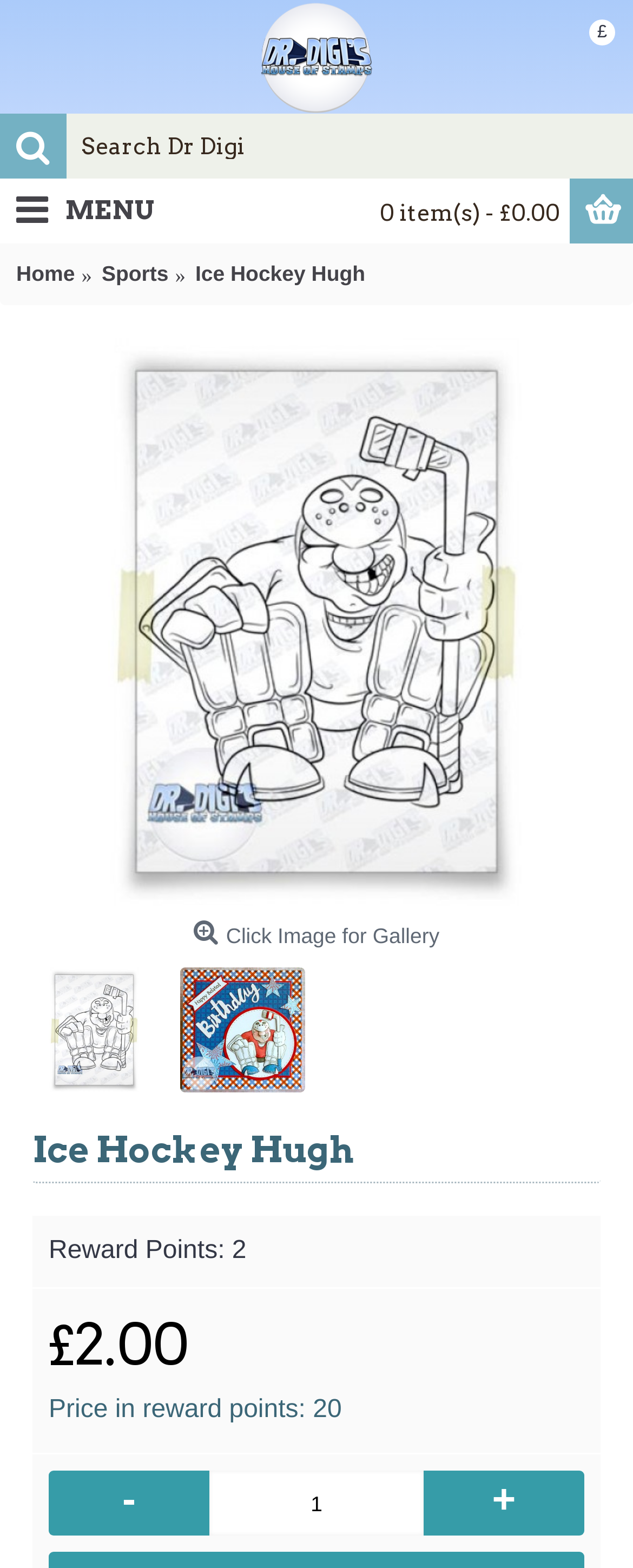Illustrate the webpage thoroughly, mentioning all important details.

This webpage is about digital stamps for crafting, specifically featuring a character named Ice Hockey Hugh. At the top, there is a layout table with a link to "Doctor Digi" accompanied by an image, a search bar, and a button with a magnifying glass icon. Next to the search bar, there is a button displaying the number of items in the cart and the total cost.

Below this section, there are three links: "Home", "Sports", and "Ice Hockey Hugh". The "Ice Hockey Hugh" link is repeated again, this time with a larger image that takes up most of the width of the page. Above the image, there is a text "Click Image for Gallery".

Underneath the image, there are three more links to "Ice Hockey Hugh", each with a smaller image. These links are arranged horizontally, with the first one on the left, the second in the middle, and the third on the right.

Further down, there is a heading that reads "Ice Hockey Hugh". Below this heading, there are several lines of text, including "Reward Points:", "2", "£2.00", and "Price in reward points: 20". There is also a link with a minus sign, a text box, and a link with a plus sign. The text box has a default value of "1".